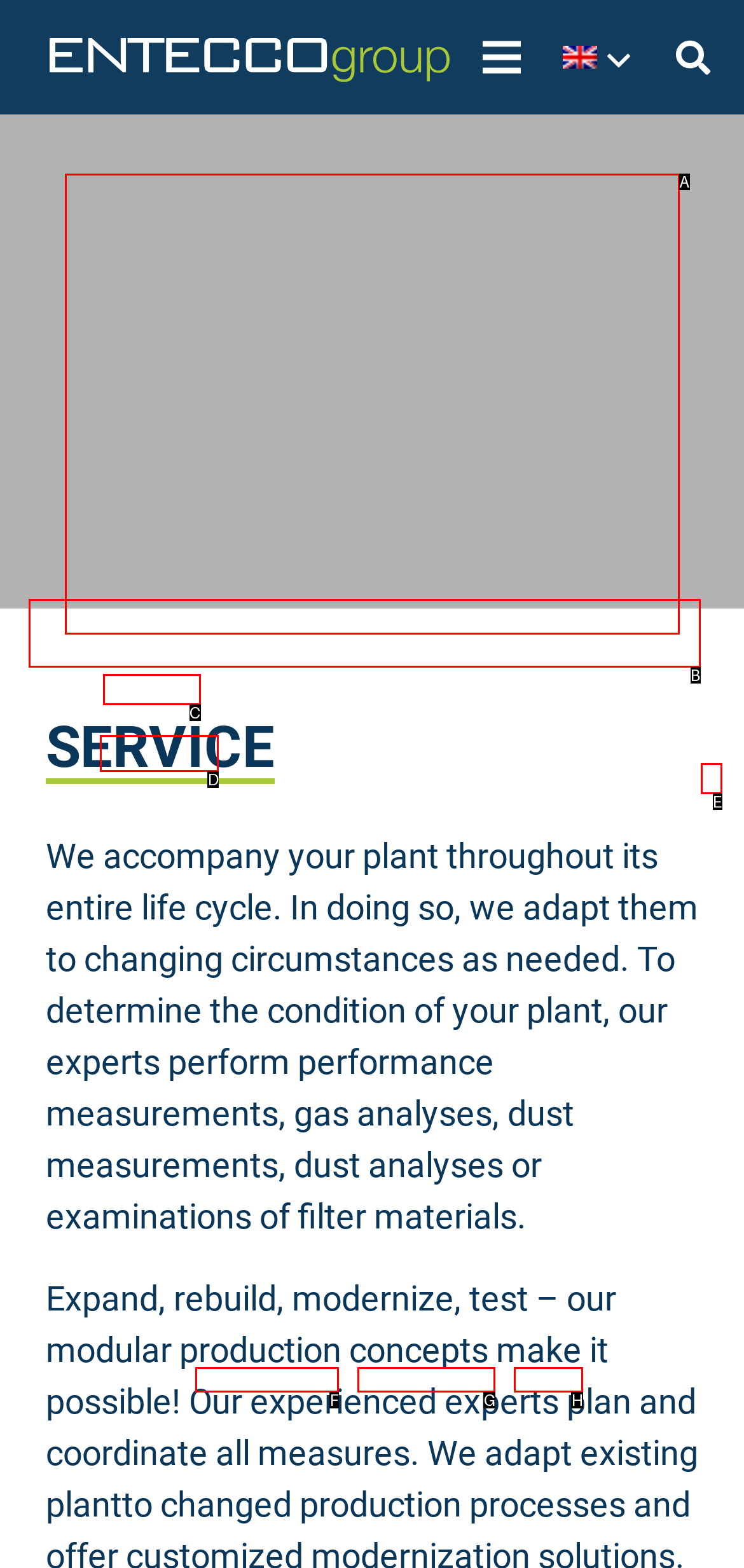Select the correct UI element to click for this task: Read about Objects and Reasons.
Answer using the letter from the provided options.

None